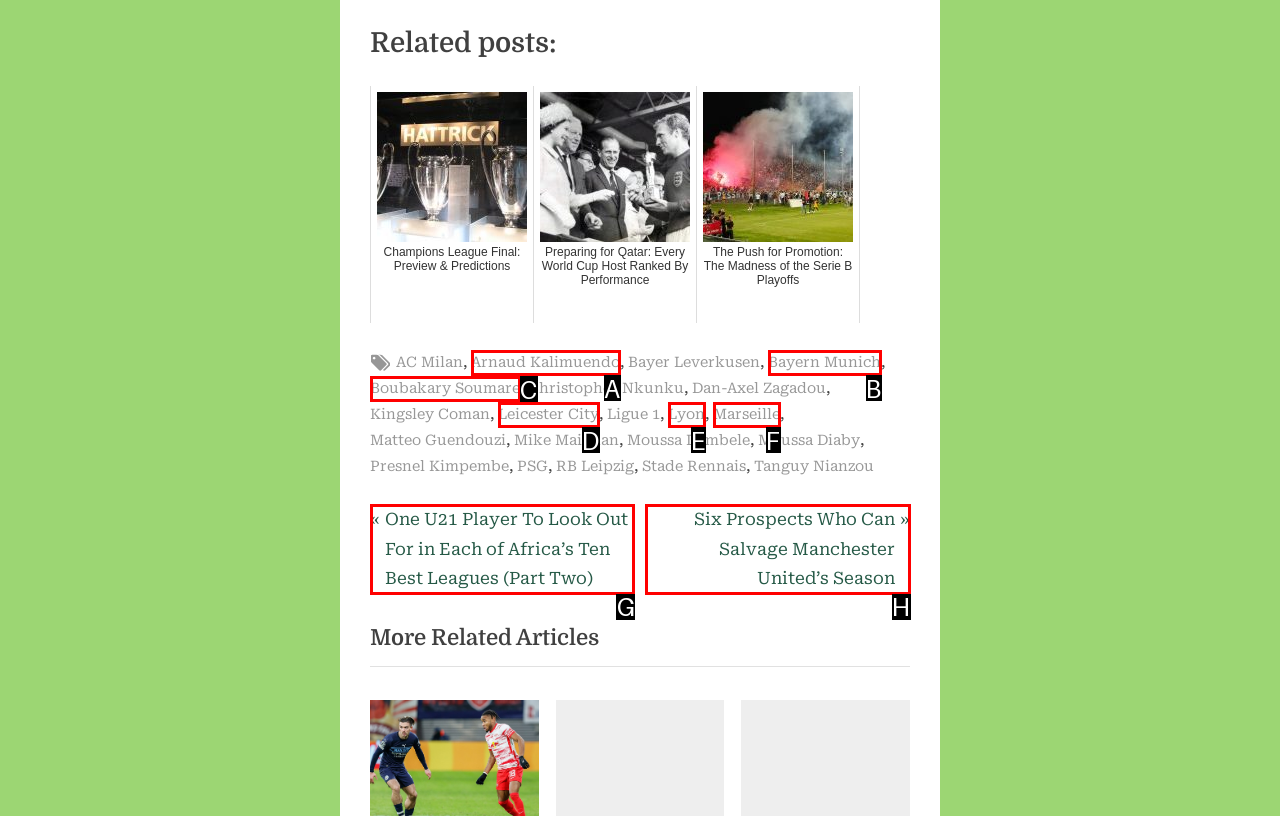Identify which HTML element aligns with the description: Arnaud Kalimuendo
Answer using the letter of the correct choice from the options available.

A